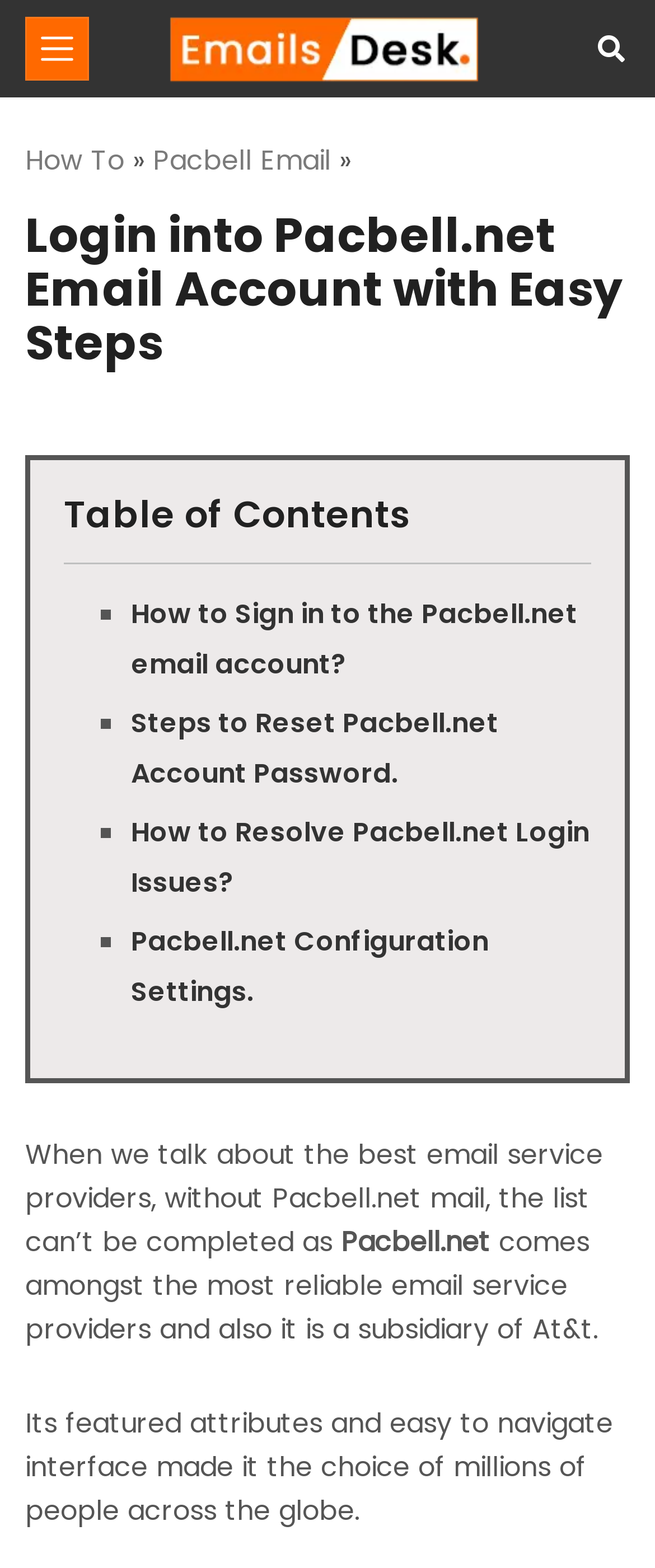Explain the contents of the webpage comprehensively.

The webpage is about logging into Pacbell.net email account and provides guides on how to reset passwords, resolve login issues, and configure settings. At the top left, there is an image with the text "Emailsdesk". Next to it, there is a toggle navigation button. Below these elements, there are three links: "How To", "»", and "Pacbell Email". 

The main heading "Login into Pacbell.net Email Account with Easy Steps" is located at the top center of the page. Below the heading, there is a section with the title "Table of Contents". This section is separated from the above elements by a horizontal line. 

The main content of the page is organized as a list with four items, each marked with a "■" symbol. The list items are links to guides on signing into Pacbell.net email account, resetting account passwords, resolving login issues, and configuring settings. 

At the bottom of the page, there are three paragraphs of text that provide an introduction to Pacbell.net email service, describing it as a reliable and popular email service provider with a user-friendly interface.